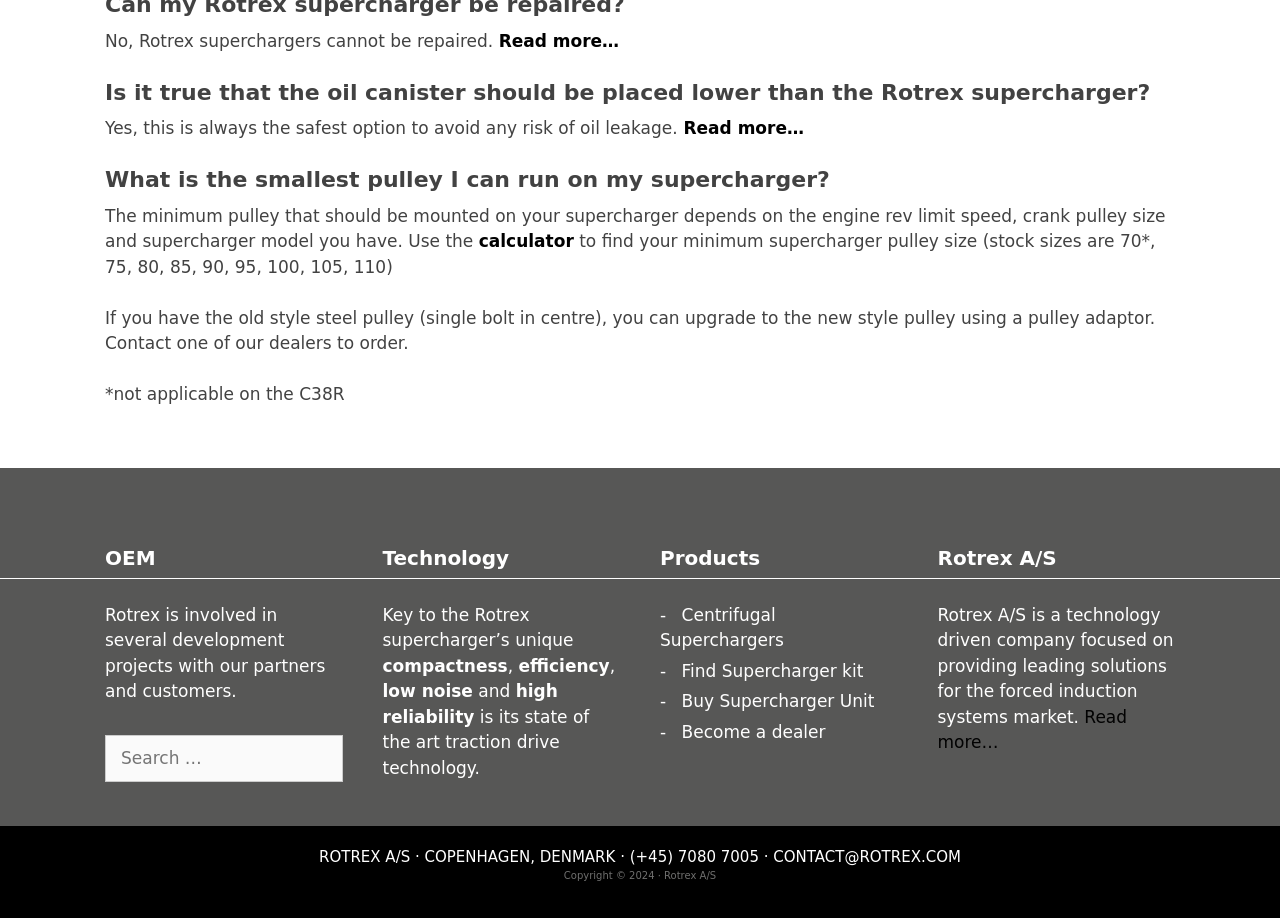Given the description CONTACT@ROTREX.COM, predict the bounding box coordinates of the UI element. Ensure the coordinates are in the format (top-left x, top-left y, bottom-right x, bottom-right y) and all values are between 0 and 1.

[0.604, 0.923, 0.751, 0.943]